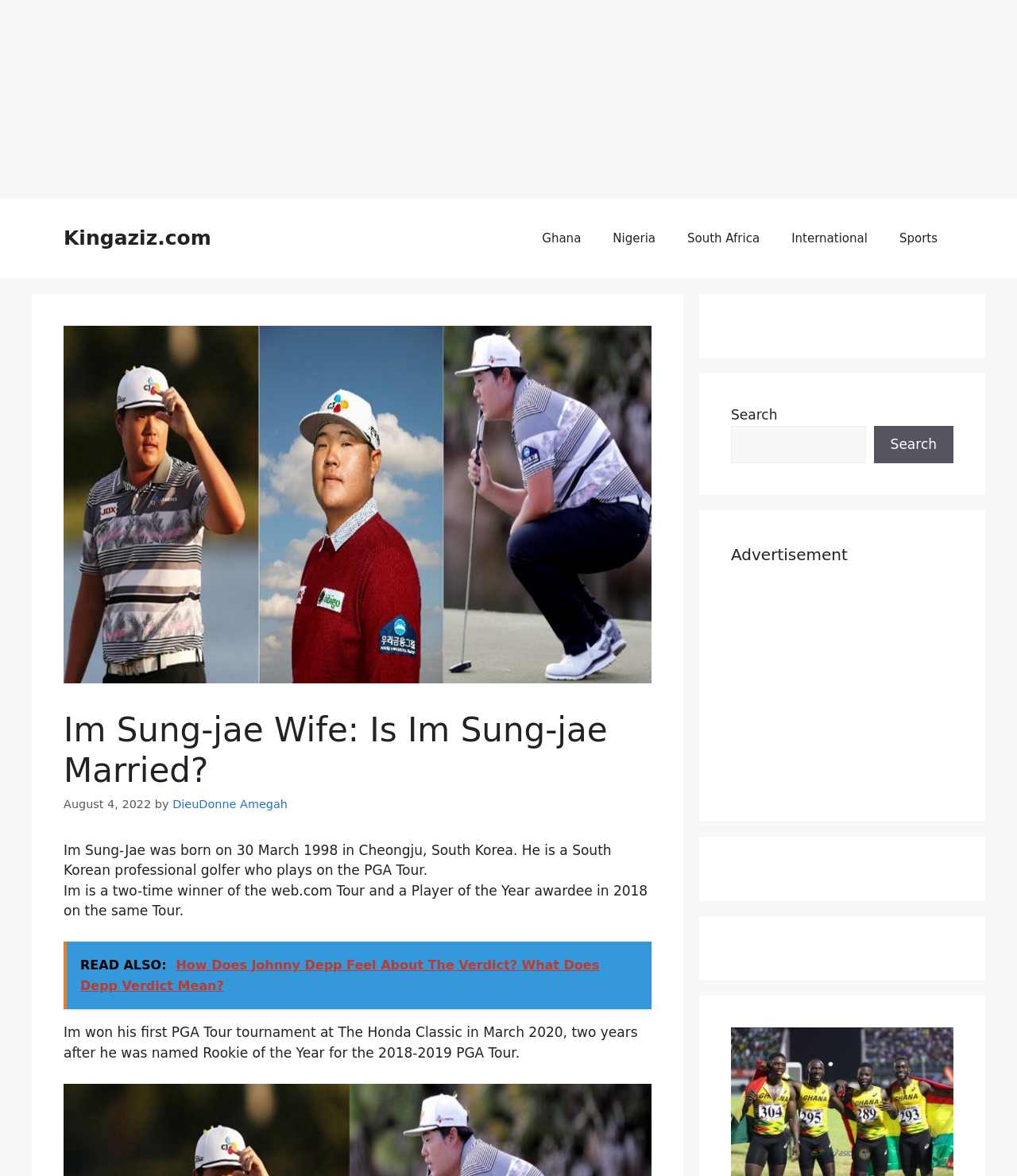Select the bounding box coordinates of the element I need to click to carry out the following instruction: "Read about Im Sung-Jae's wife".

[0.062, 0.604, 0.641, 0.672]